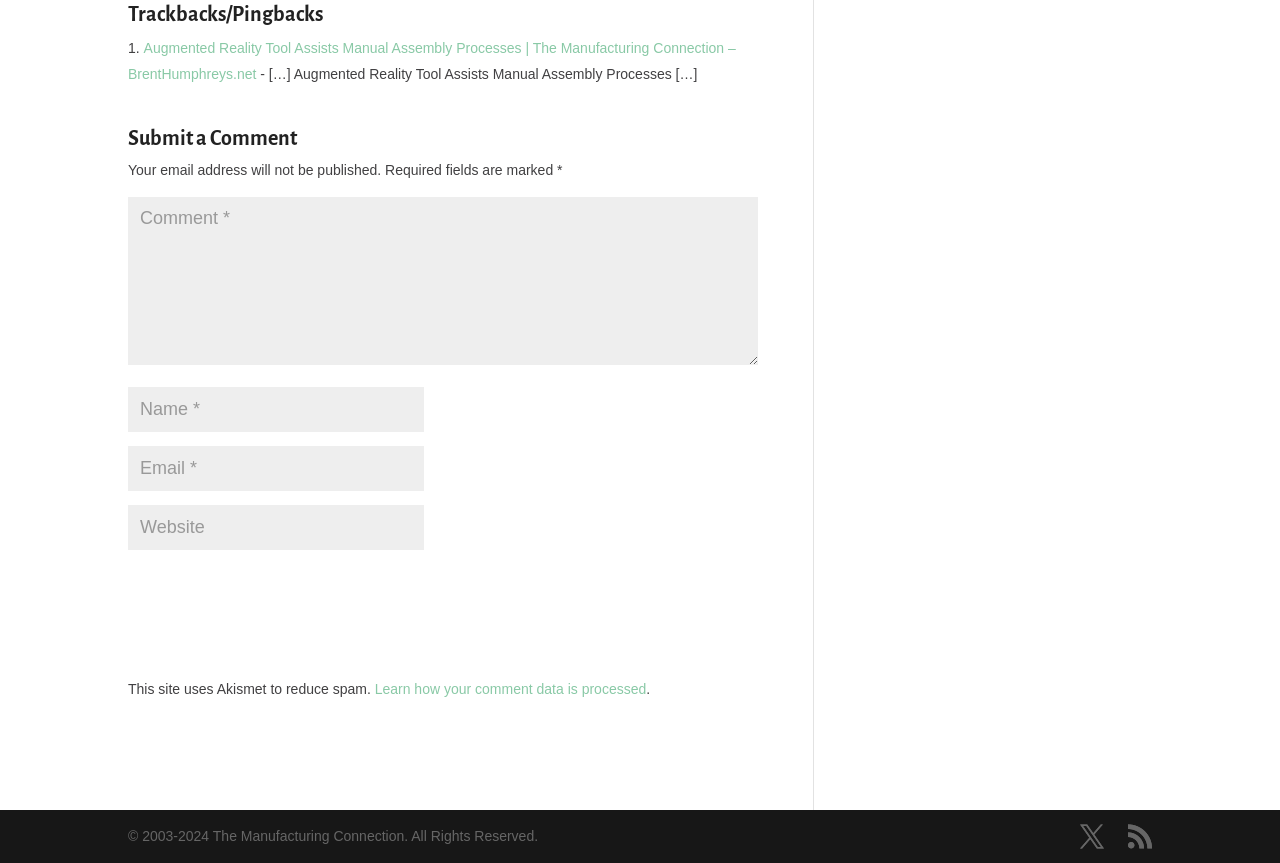What is the topic of the article?
Using the information presented in the image, please offer a detailed response to the question.

The topic of the article can be inferred from the link 'Augmented Reality Tool Assists Manual Assembly Processes | The Manufacturing Connection – BrentHumphreys.net', which is located at the top of the webpage. This link suggests that the article is about an augmented reality tool that assists manual assembly processes.